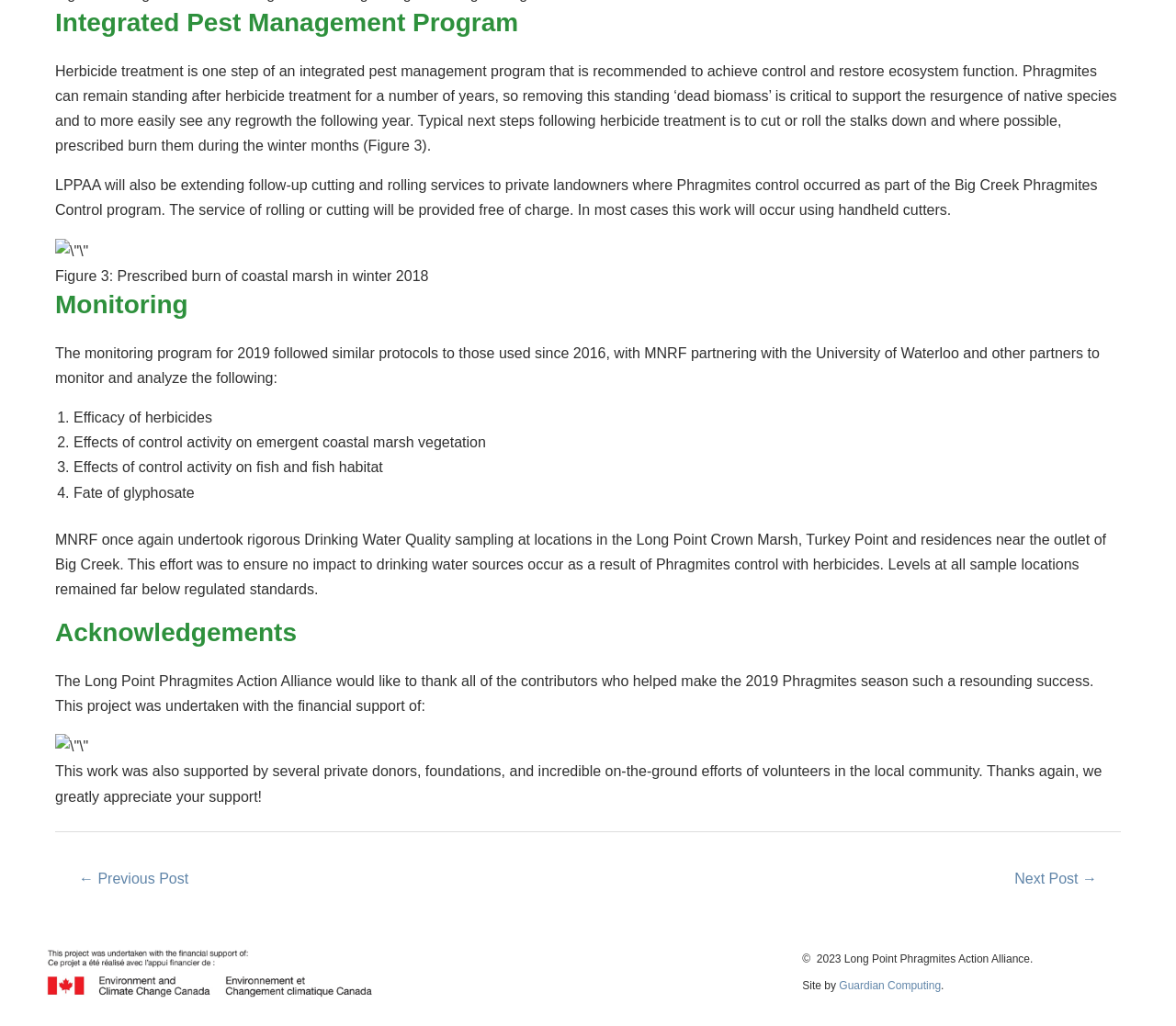Locate the bounding box of the UI element described in the following text: "Sleep Disorder".

None